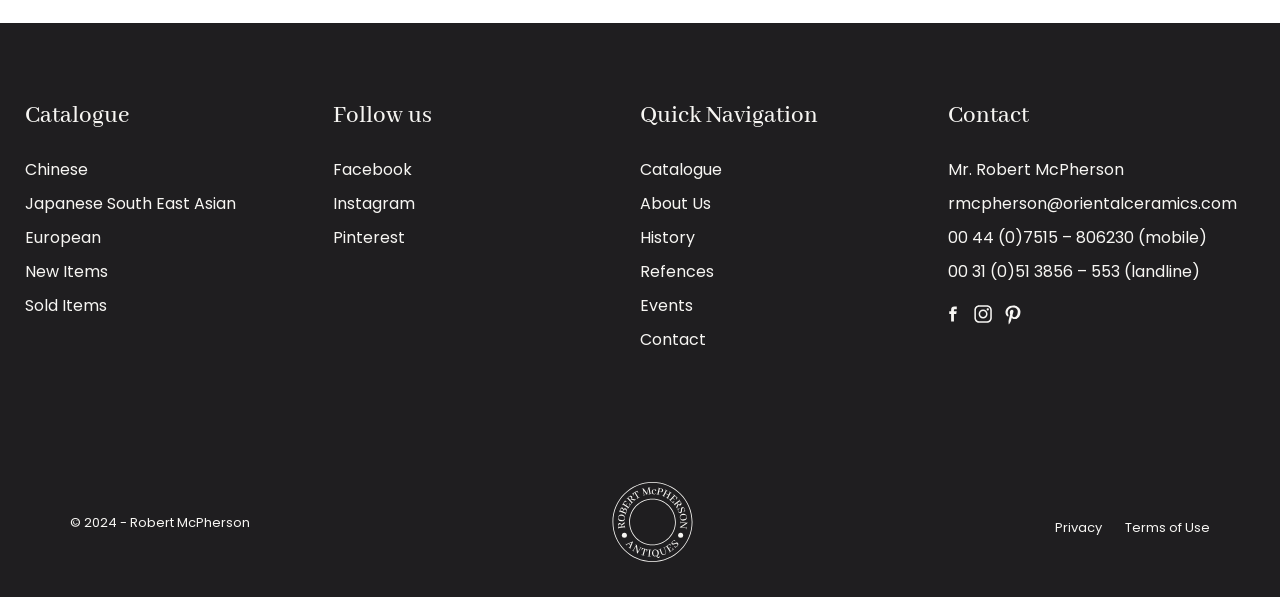What is the first language option?
Please respond to the question thoroughly and include all relevant details.

The first language option is 'Chinese' which is a link element located at the top left of the webpage with a bounding box coordinate of [0.02, 0.265, 0.069, 0.304].